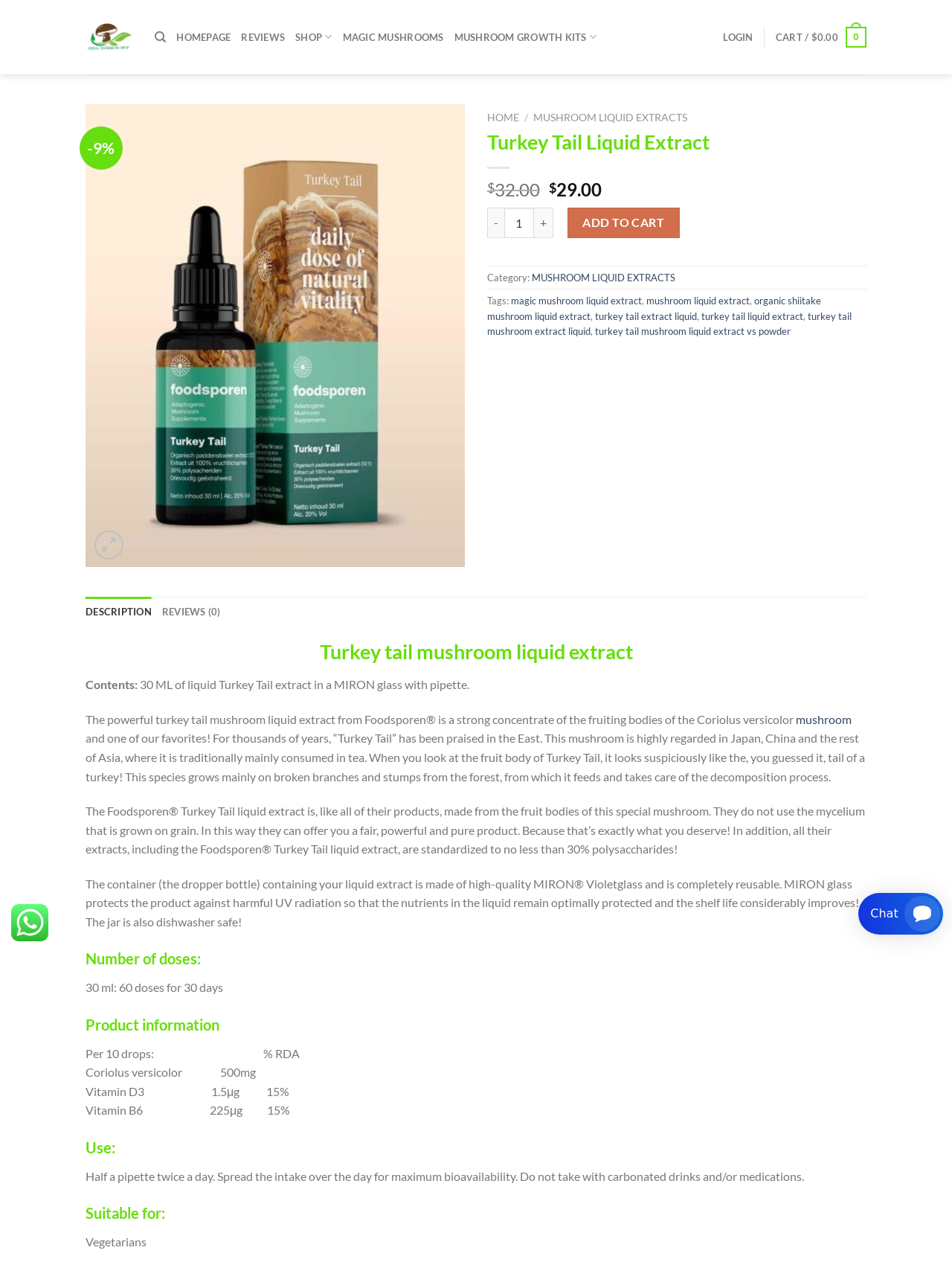Could you find the bounding box coordinates of the clickable area to complete this instruction: "Click the 'MUSHROOM LIQUID EXTRACTS' link"?

[0.56, 0.088, 0.722, 0.098]